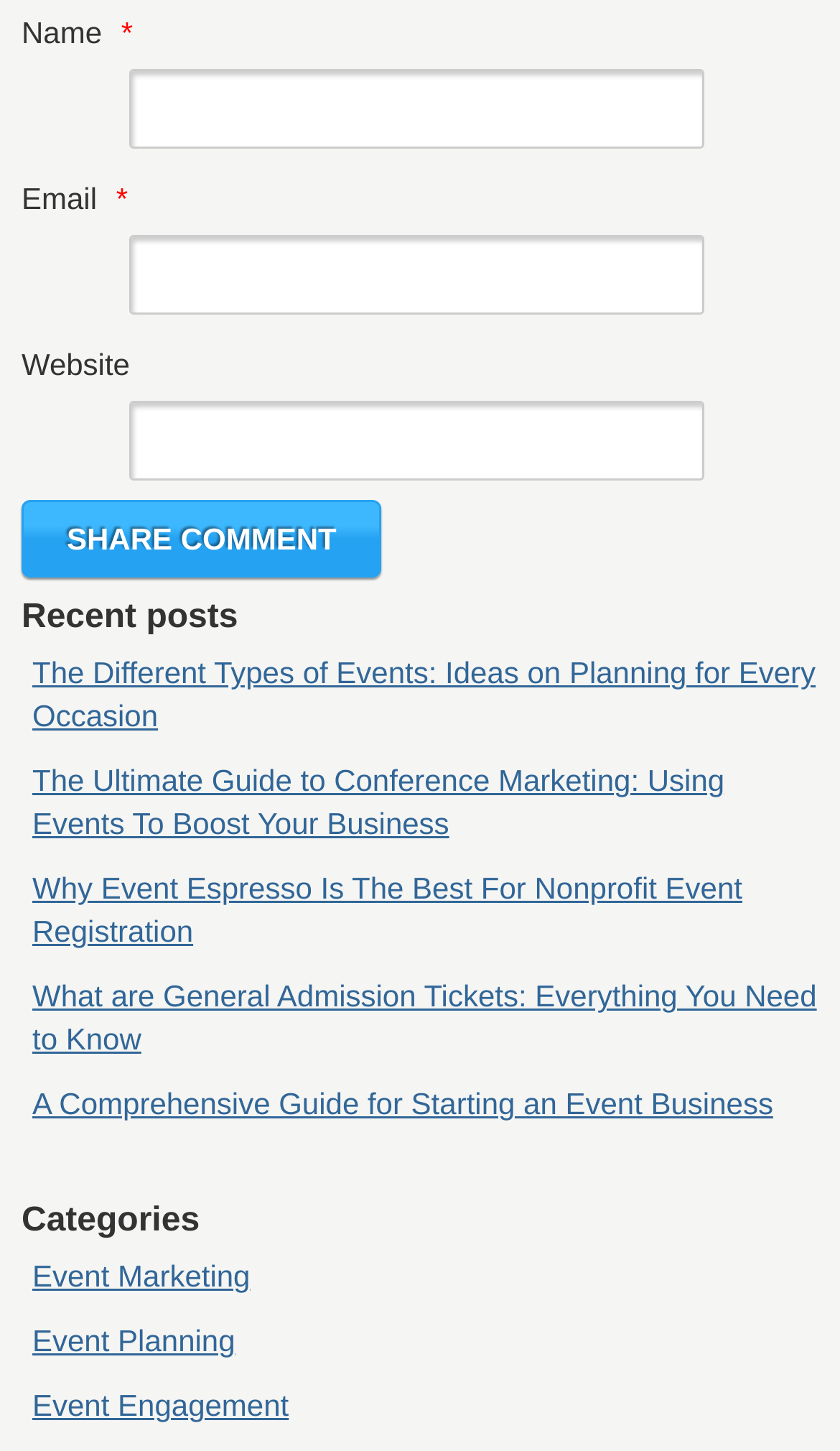Provide the bounding box coordinates for the UI element described in this sentence: "parent_node: Email * aria-describedby="email-notes" name="email"". The coordinates should be four float values between 0 and 1, i.e., [left, top, right, bottom].

[0.154, 0.162, 0.838, 0.217]